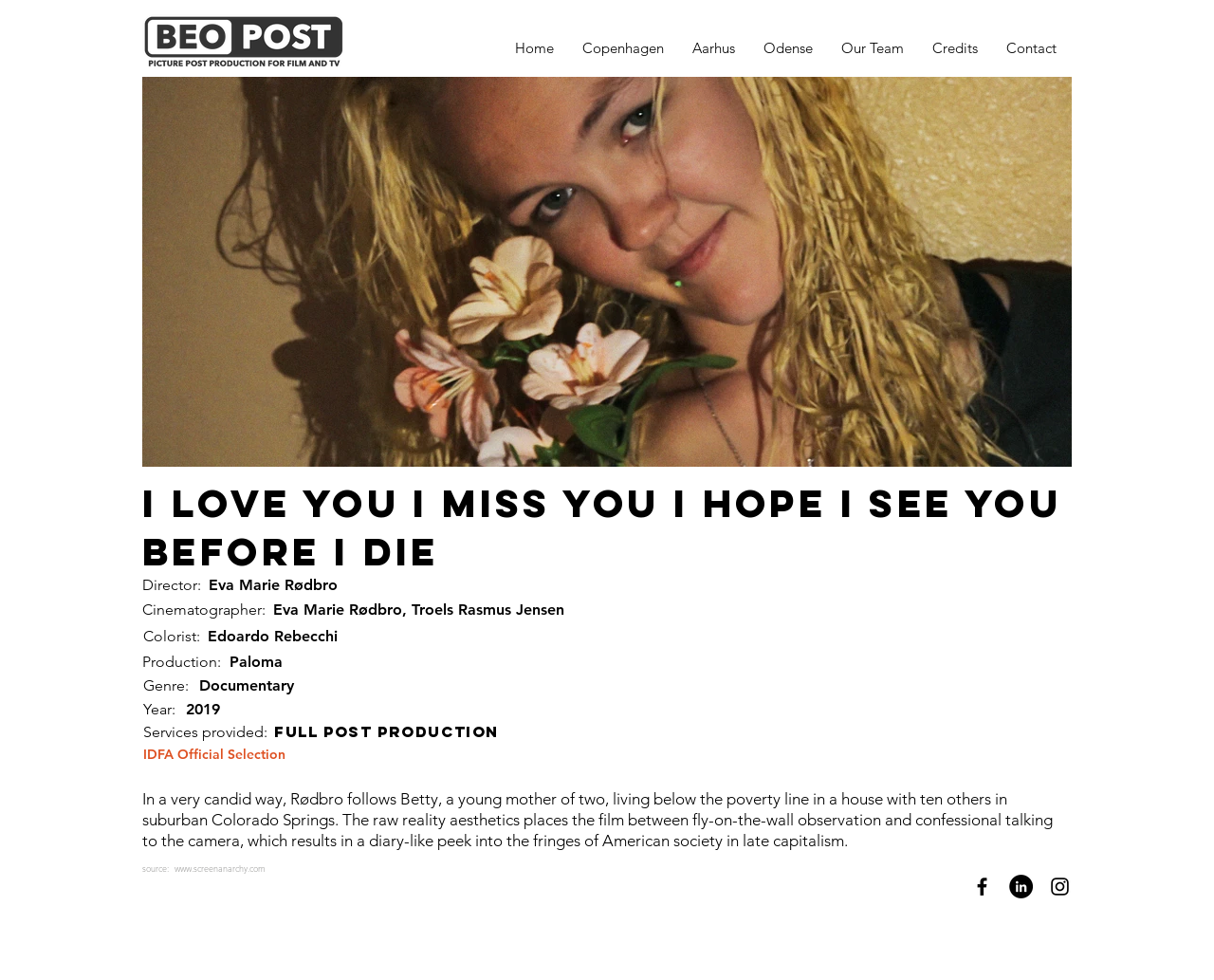Identify the bounding box coordinates for the region of the element that should be clicked to carry out the instruction: "Click the Home link". The bounding box coordinates should be four float numbers between 0 and 1, i.e., [left, top, right, bottom].

[0.412, 0.025, 0.468, 0.074]